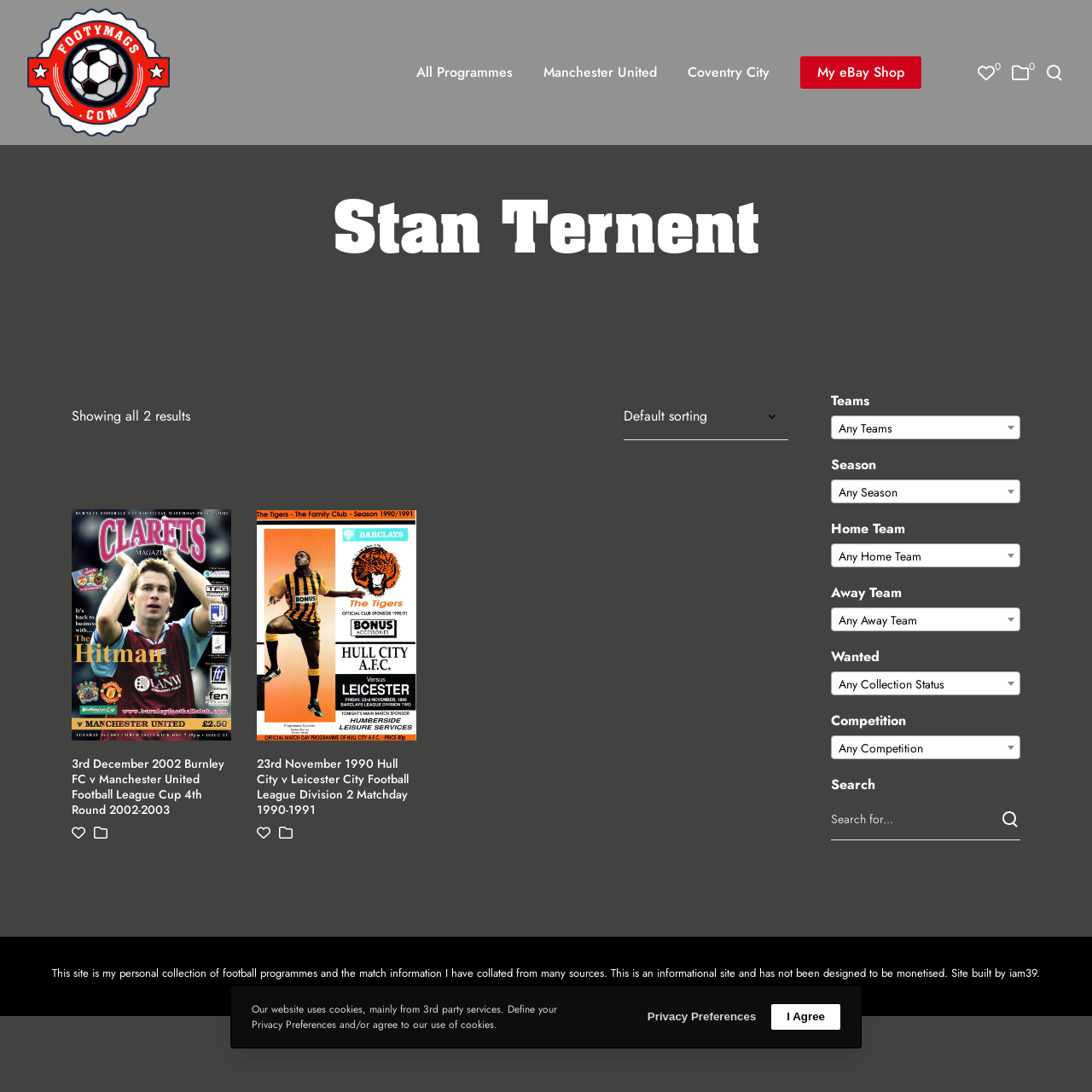Provide a comprehensive caption for the webpage.

The webpage is about Stan Ternent, a football-related topic. At the top, there is a link to "footymags.com" accompanied by an image, which is likely the website's logo. Below this, there is a navigation menu with links to "All Programmes", "Manchester United", "Coventry City", and "My eBay Shop".

On the left side of the page, there is a heading "Stan Ternent" followed by a section displaying two search results. Each result includes a link to a football match, such as "3rd December 2002 Burnley FC v Manchester United Football League Cup 4th Round 2002-2003" and "23rd November 1990 Hull City v Leicester City Football League Division 2 Matchday 1990-1991". These links are accompanied by icons and have a heading with the same text.

On the right side of the page, there is a complementary section with filters for searching football programmes. The filters include dropdown menus for teams, season, home team, away team, wanted, and competition. There is also a search bar with a button and a label "Search for...".

At the bottom of the page, there is a section with information about the website, including a paragraph describing the site's purpose and a link to the site builder's information. Additionally, there is a notice about the website's use of cookies and buttons to define privacy preferences or agree to the use of cookies.